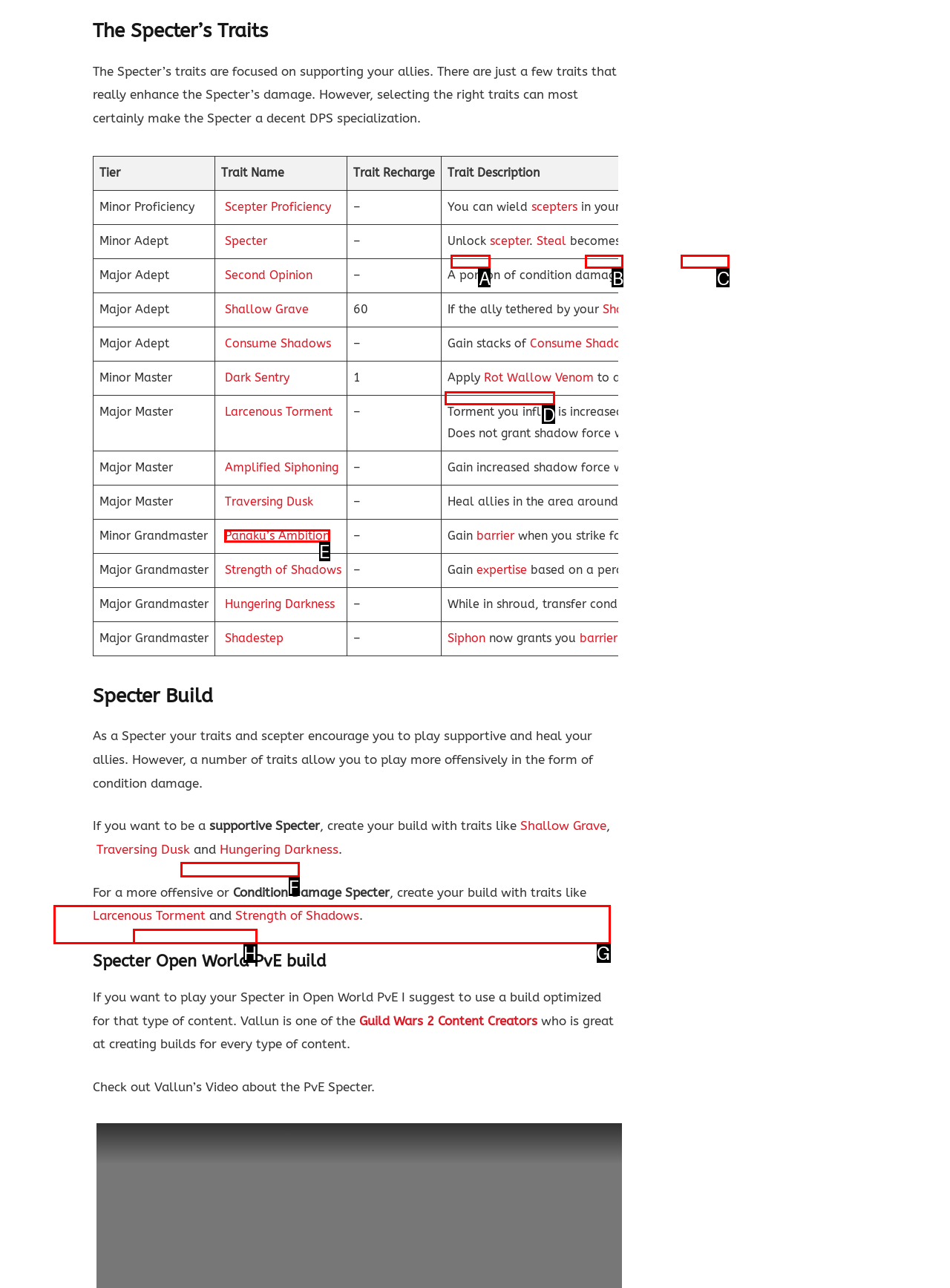Identify the correct UI element to click to achieve the task: Click on the 'Panaku’s Ambition' link.
Answer with the letter of the appropriate option from the choices given.

E